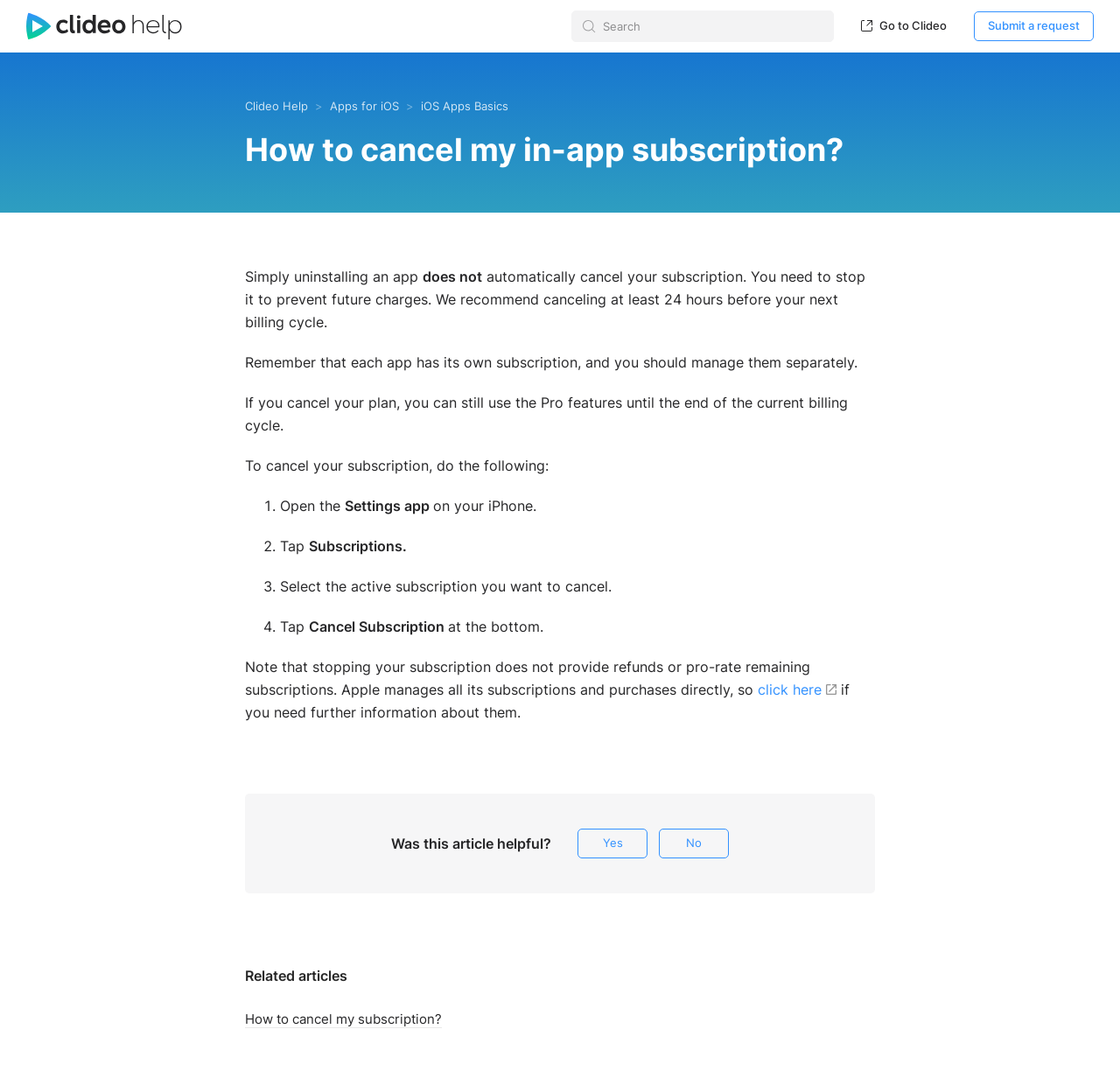Please examine the image and answer the question with a detailed explanation:
What happens to my Pro features if I cancel my subscription?

According to the webpage, if I cancel my subscription, I can still use the Pro features until the end of the current billing cycle. This means that I will not lose access to the Pro features immediately, but rather at the end of the billing cycle.